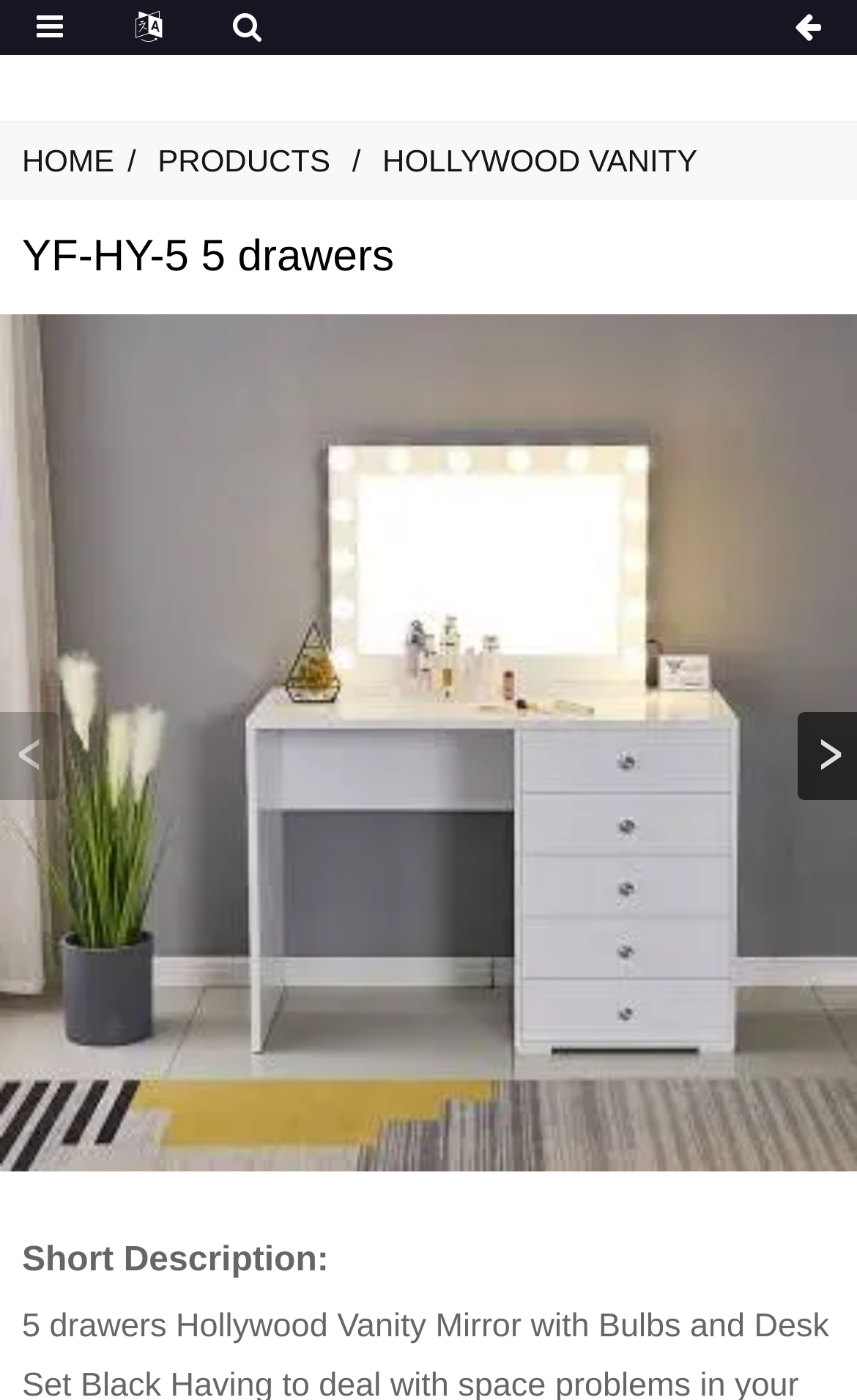Answer in one word or a short phrase: 
What is the section below the image about?

Short Description